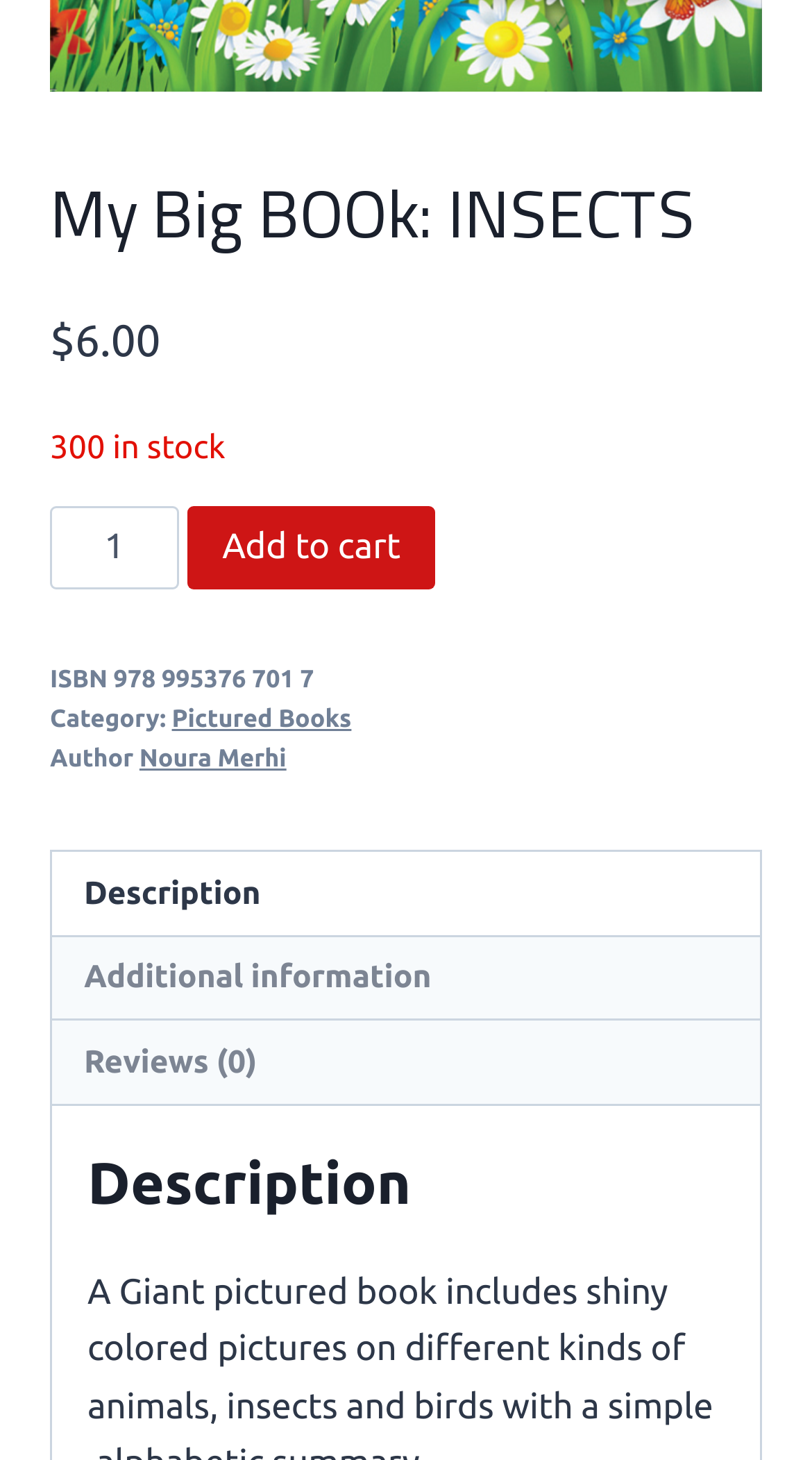Show the bounding box coordinates for the HTML element described as: "Description".

[0.064, 0.583, 0.936, 0.64]